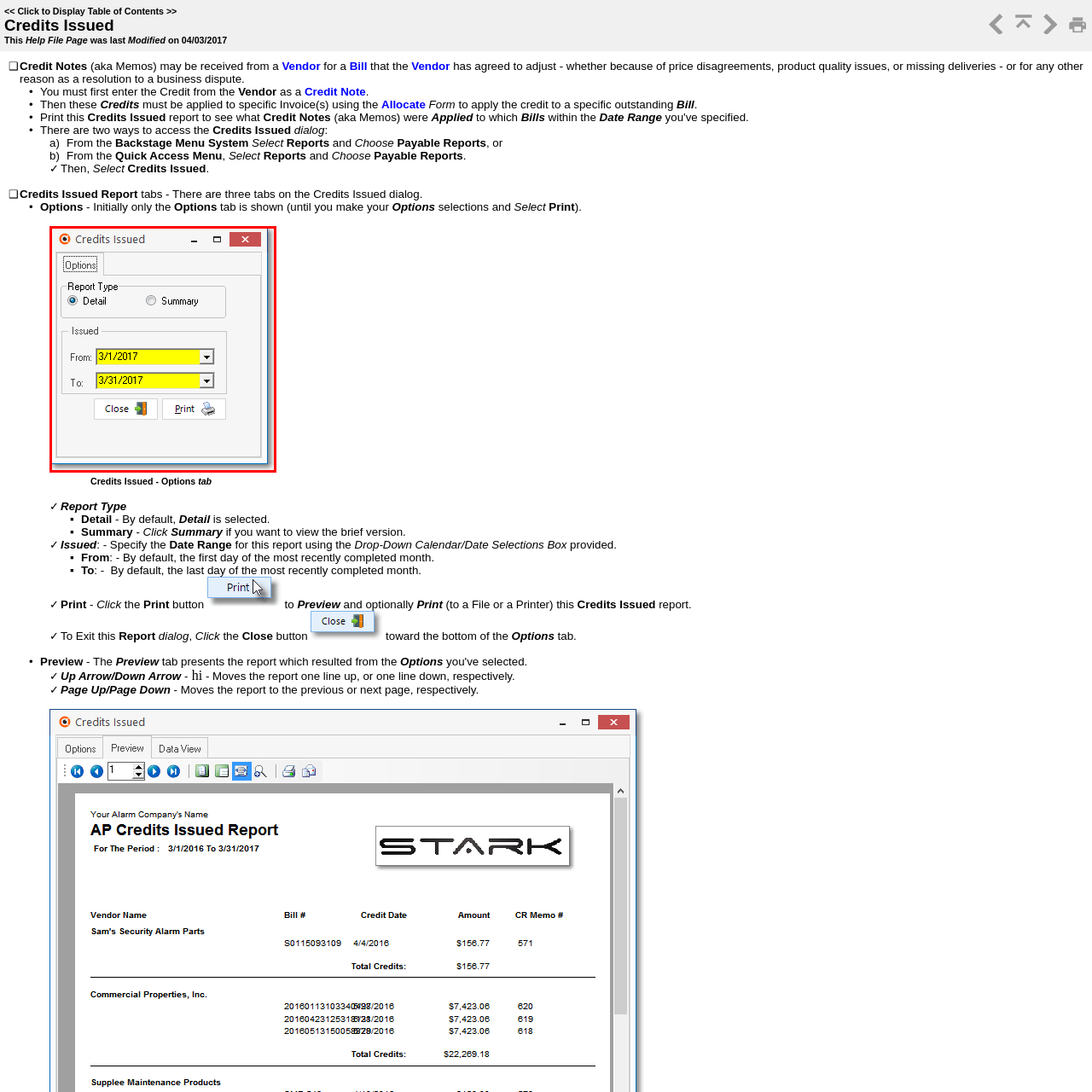Refer to the image area inside the black border, How many report types are available? 
Respond concisely with a single word or phrase.

2